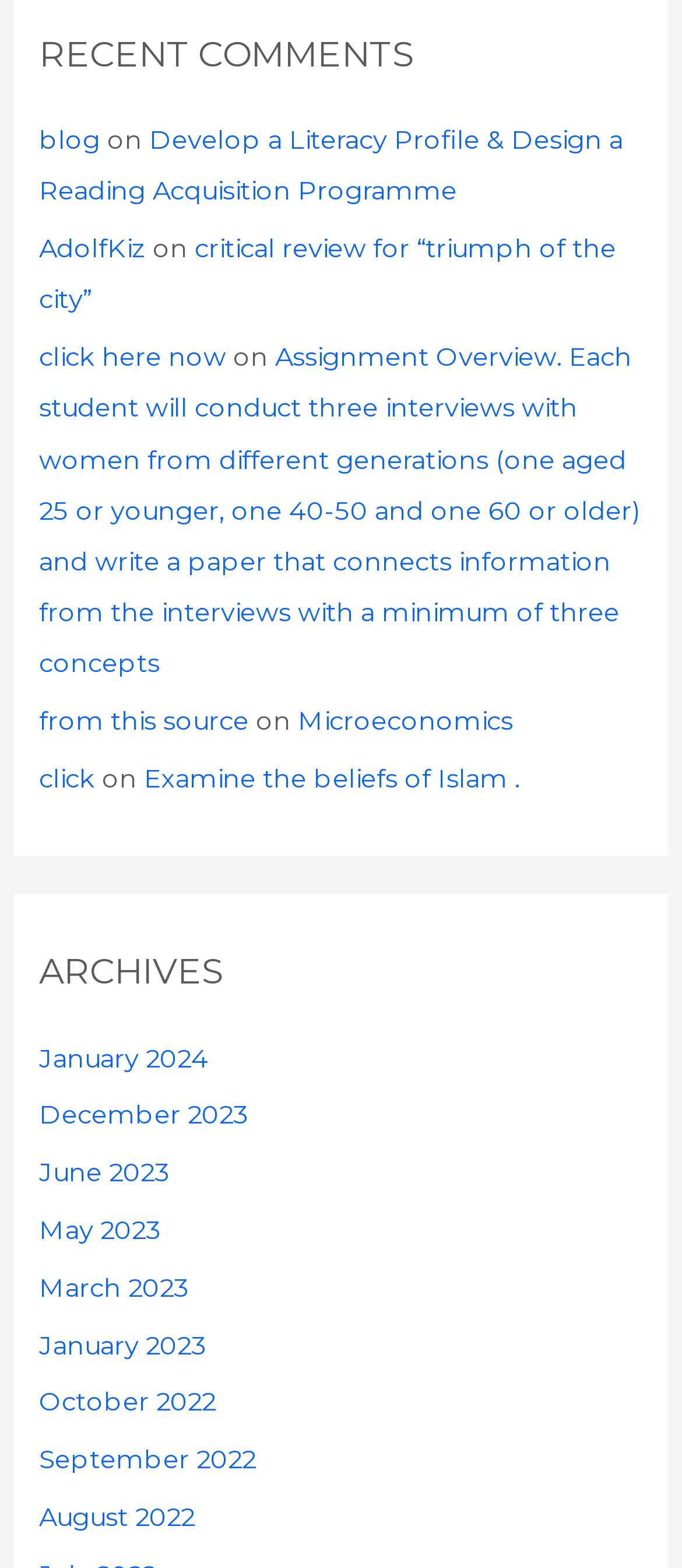Use a single word or phrase to answer the question: How many links are there in the 'Recent Comments' section?

10